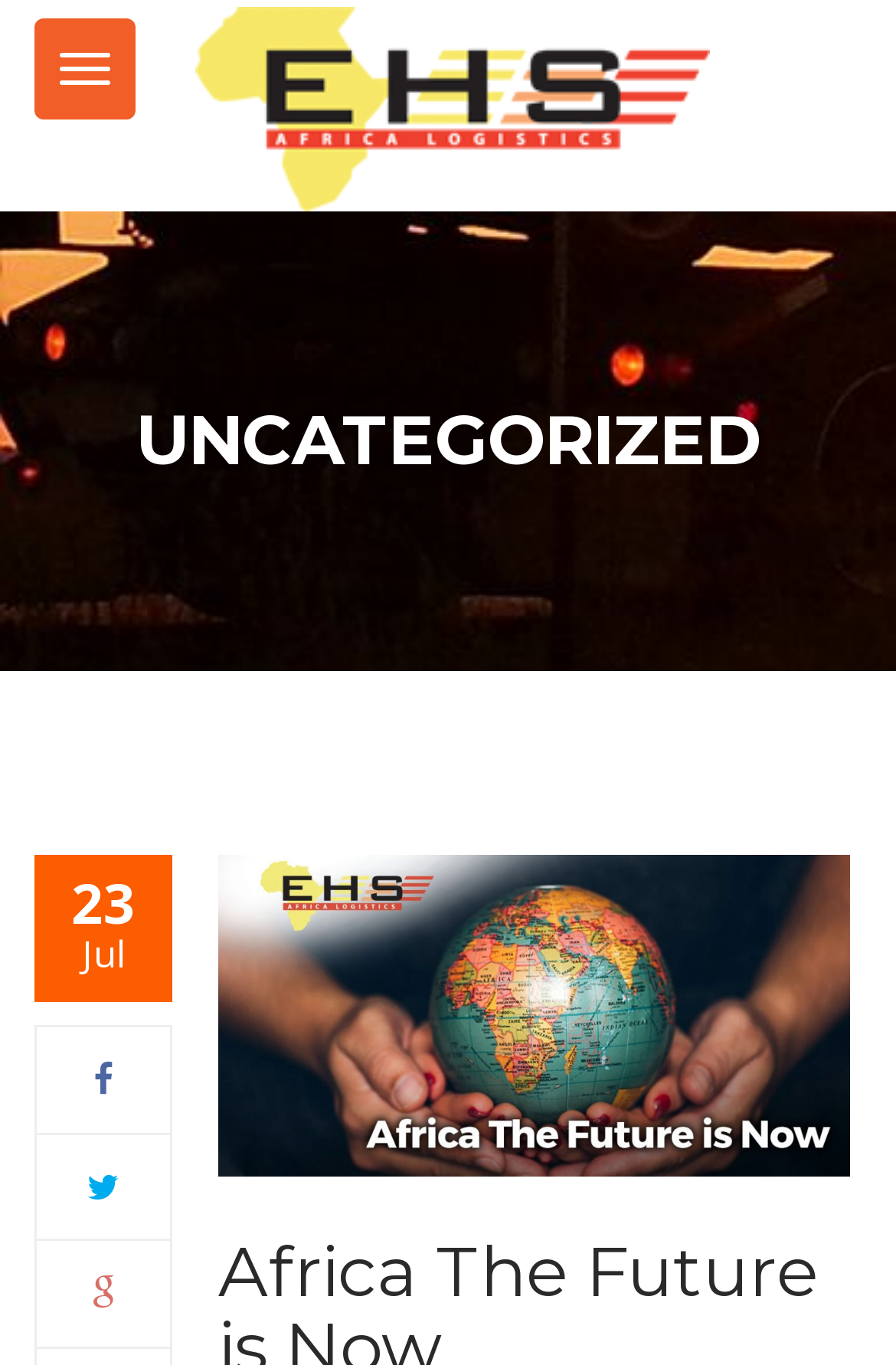Write an elaborate caption that captures the essence of the webpage.

The webpage appears to be an archive page of a transportation solutions company, with a focus on air and sea transportation. At the top, there is a logo and a link to the company's homepage, "Transportation Solutions by Air and Sea | Express Handling Services", which takes up a significant portion of the top section.

Below the logo, there is a table that spans most of the width of the page, containing an archive of uncategorized posts. The title "UNCATEGORIZED" is prominently displayed in a heading, followed by a series of posts with dates and icons. Each post has a date displayed in the format "23 Jul" and is accompanied by three icons, which appear to be social media sharing buttons.

There are a total of 5 links on the page, including the company logo, which is also a link. The posts themselves do not appear to have any descriptive text, but rather just display the date and icons. The overall layout is organized, with clear headings and concise text, making it easy to navigate the archive page.